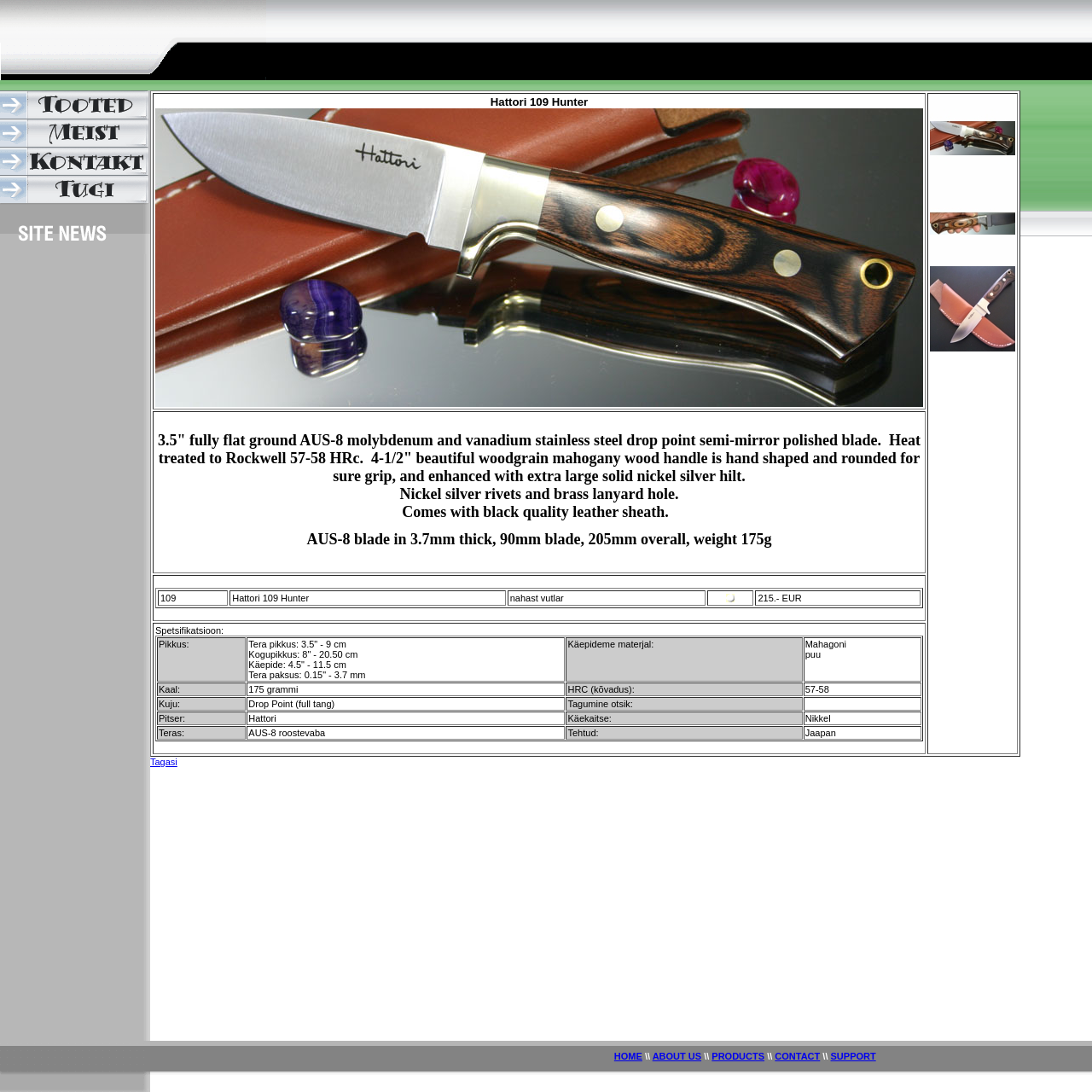Locate the bounding box coordinates of the element you need to click to accomplish the task described by this instruction: "Click on SUPPORT".

[0.0, 0.178, 0.138, 0.188]